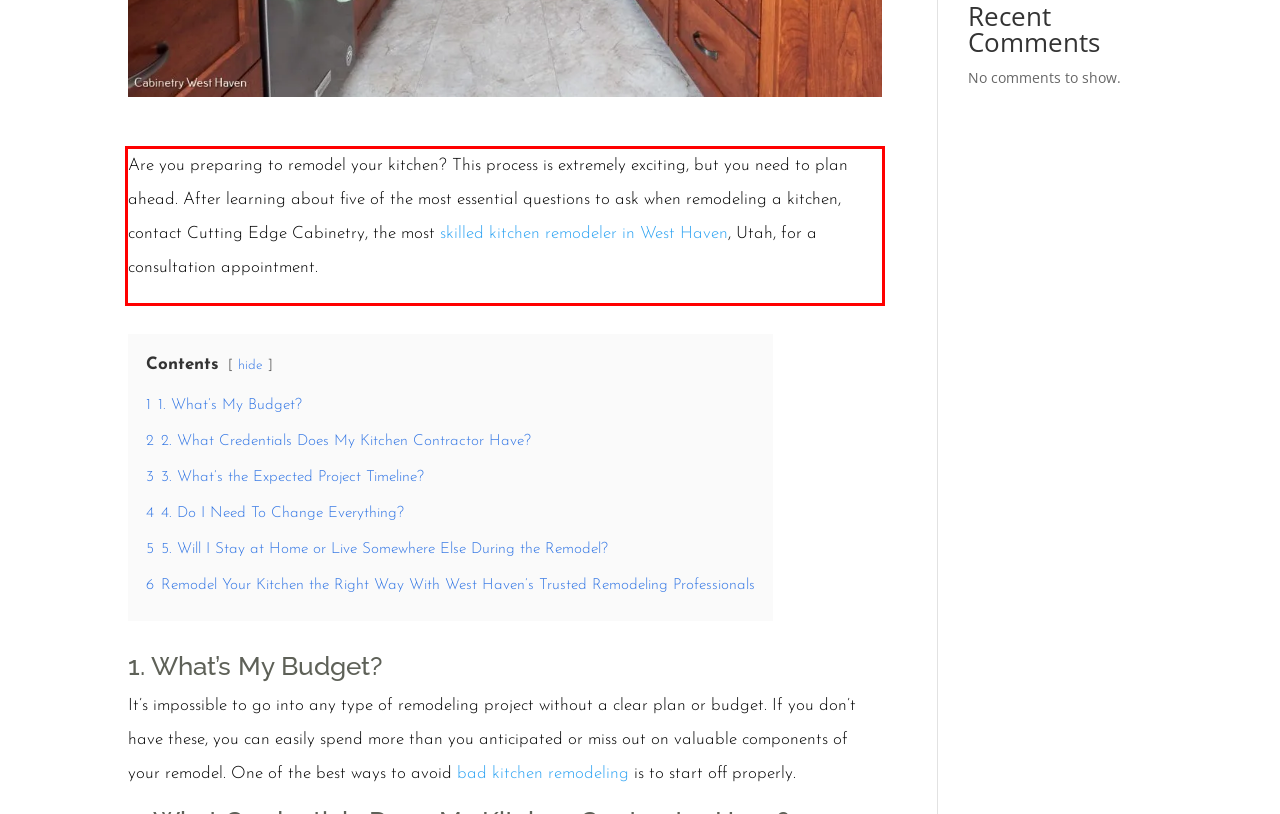With the given screenshot of a webpage, locate the red rectangle bounding box and extract the text content using OCR.

Are you preparing to remodel your kitchen? This process is extremely exciting, but you need to plan ahead. After learning about five of the most essential questions to ask when remodeling a kitchen, contact Cutting Edge Cabinetry, the most skilled kitchen remodeler in West Haven, Utah, for a consultation appointment.